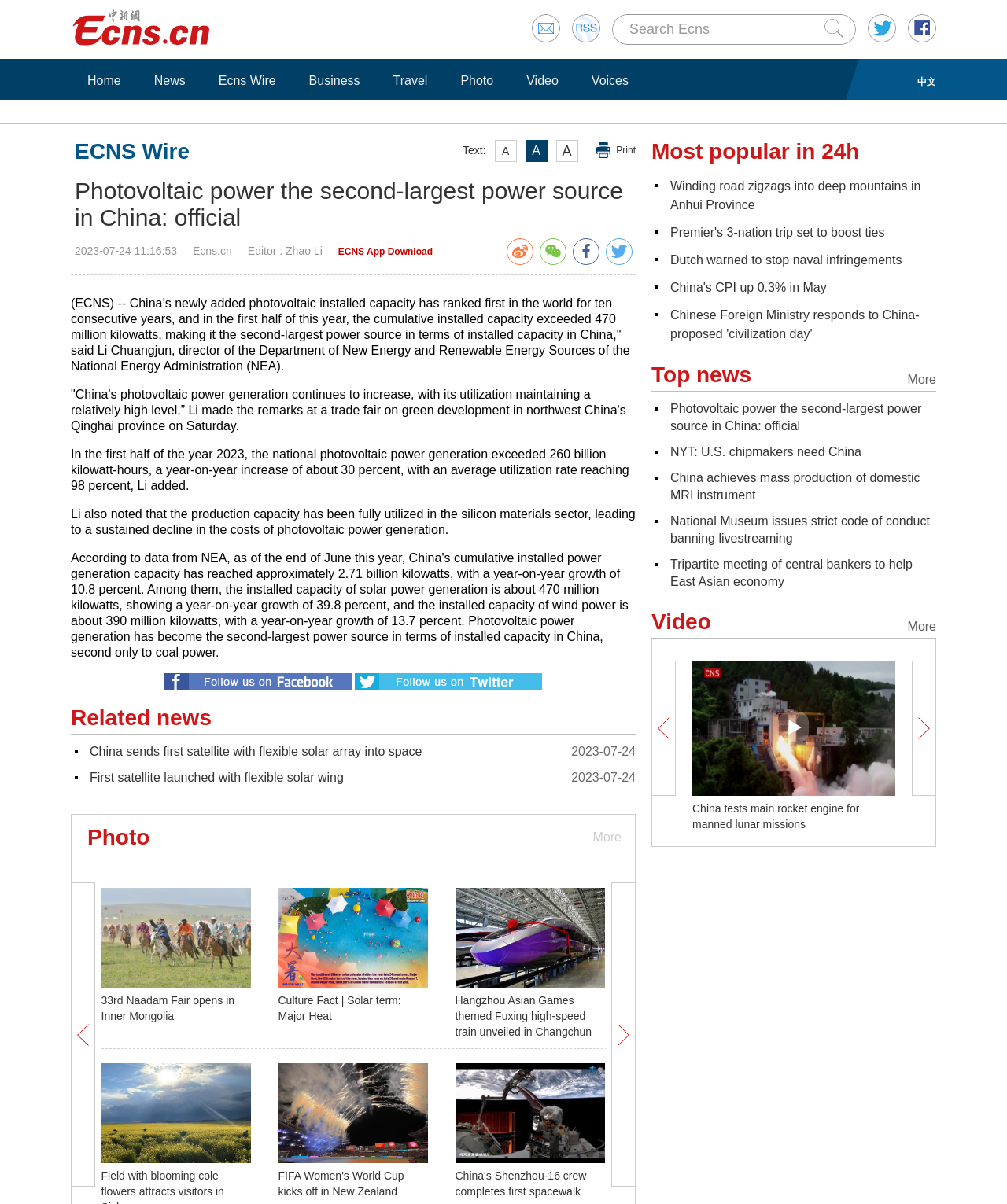Find the bounding box of the element with the following description: "Photo". The coordinates must be four float numbers between 0 and 1, formatted as [left, top, right, bottom].

[0.449, 0.06, 0.499, 0.074]